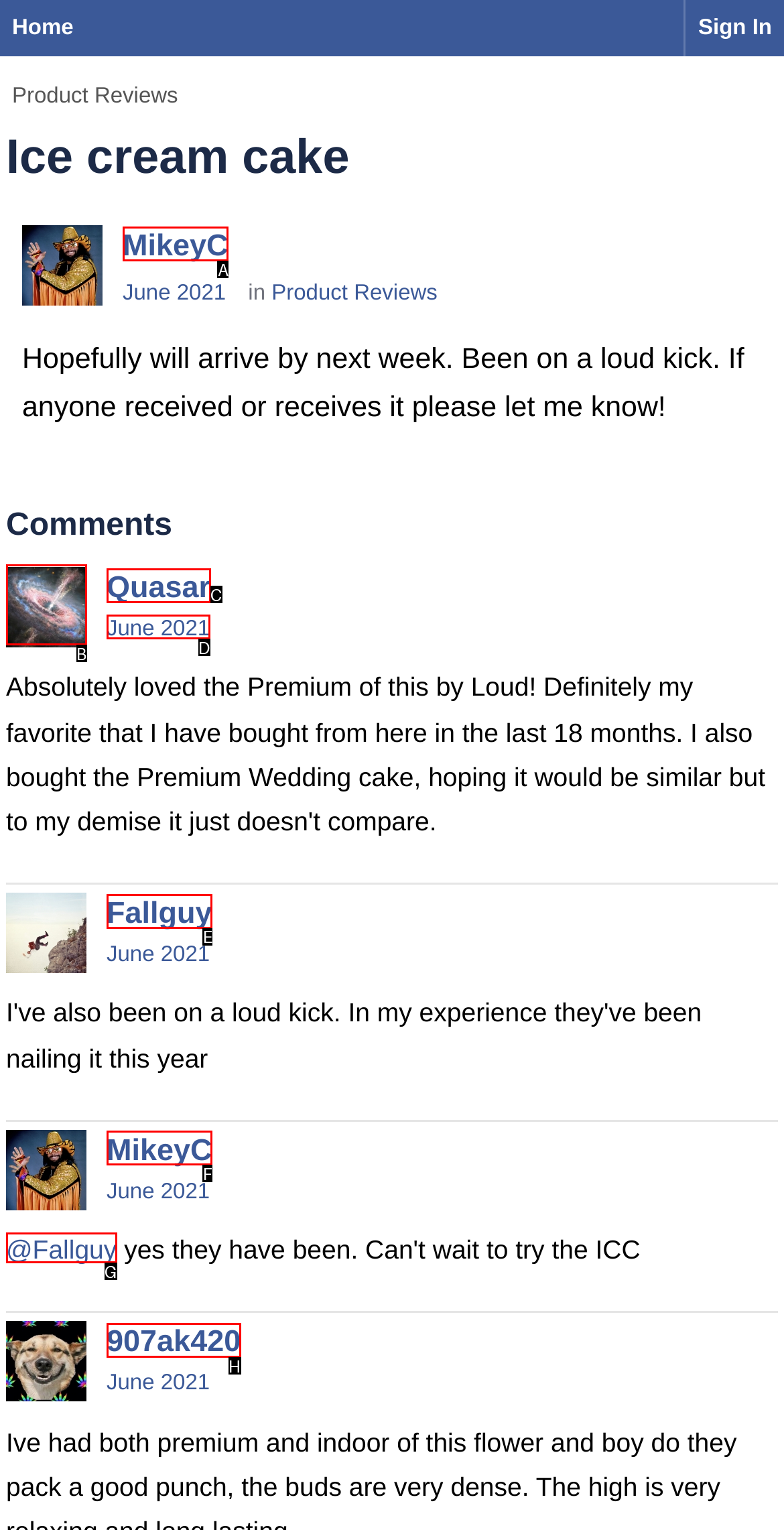Select the option that matches this description: Quasar
Answer by giving the letter of the chosen option.

C